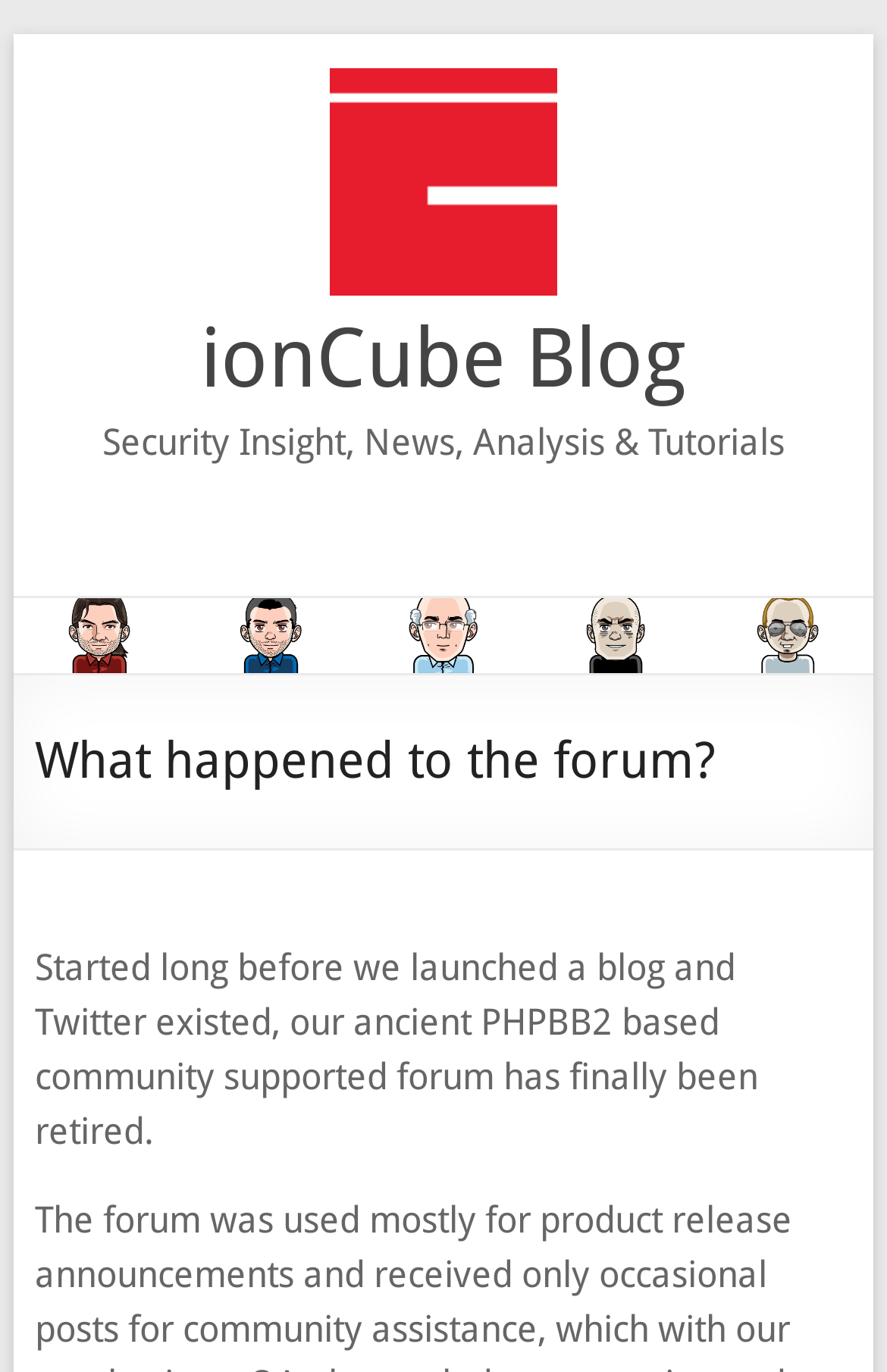What is the purpose of the retired forum?
Answer with a single word or phrase, using the screenshot for reference.

Product release announcements